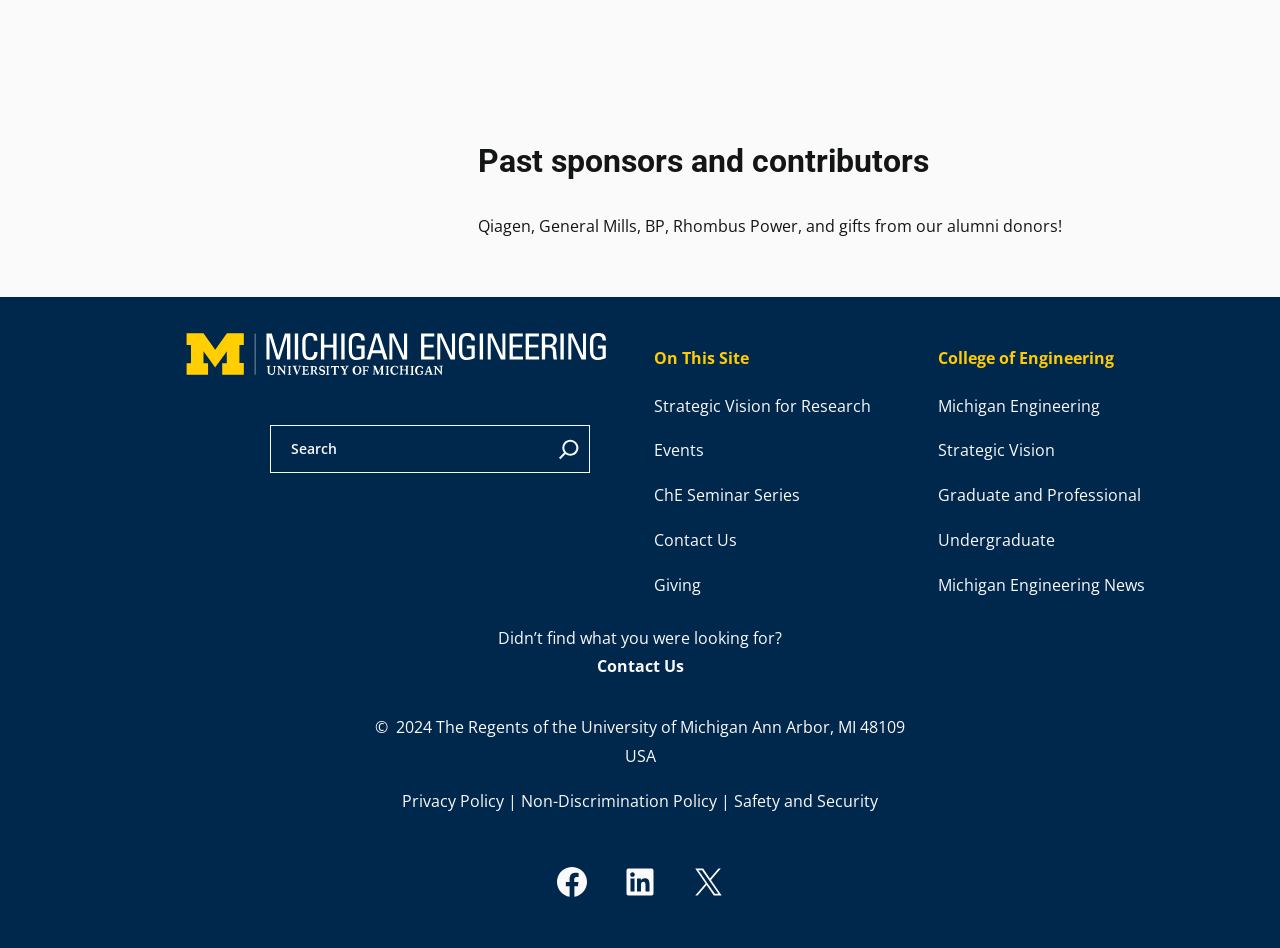Determine the bounding box coordinates for the HTML element mentioned in the following description: "Strategic Vision for Research". The coordinates should be a list of four floats ranging from 0 to 1, represented as [left, top, right, bottom].

[0.511, 0.405, 0.68, 0.452]